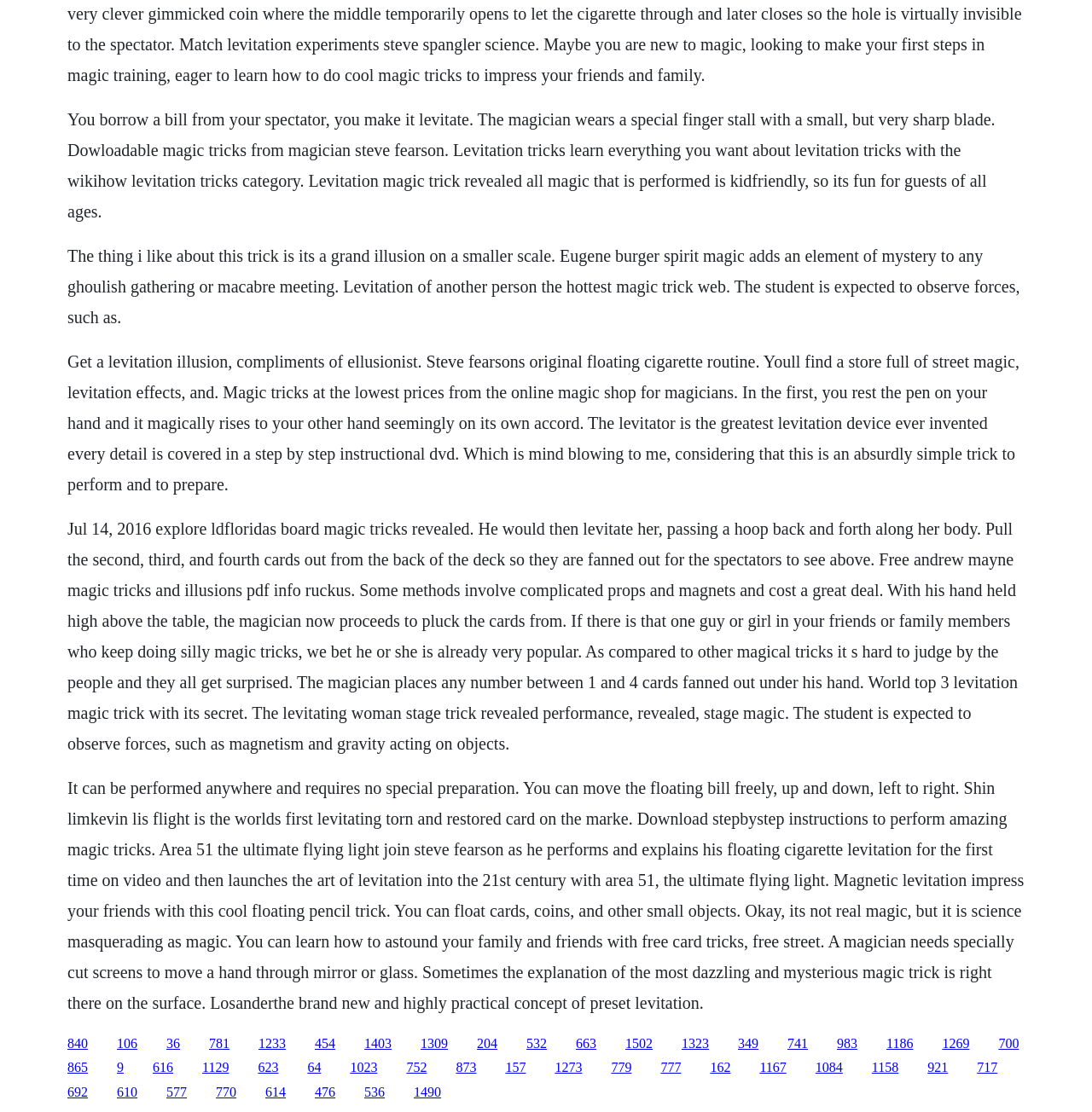Utilize the details in the image to give a detailed response to the question: What is the purpose of the sharp blade in the finger stall?

The sharp blade in the finger stall is likely used to perform a magic trick, possibly a levitation trick, as it is mentioned in the context of downloadable magic tricks and the wikihow levitation tricks category.